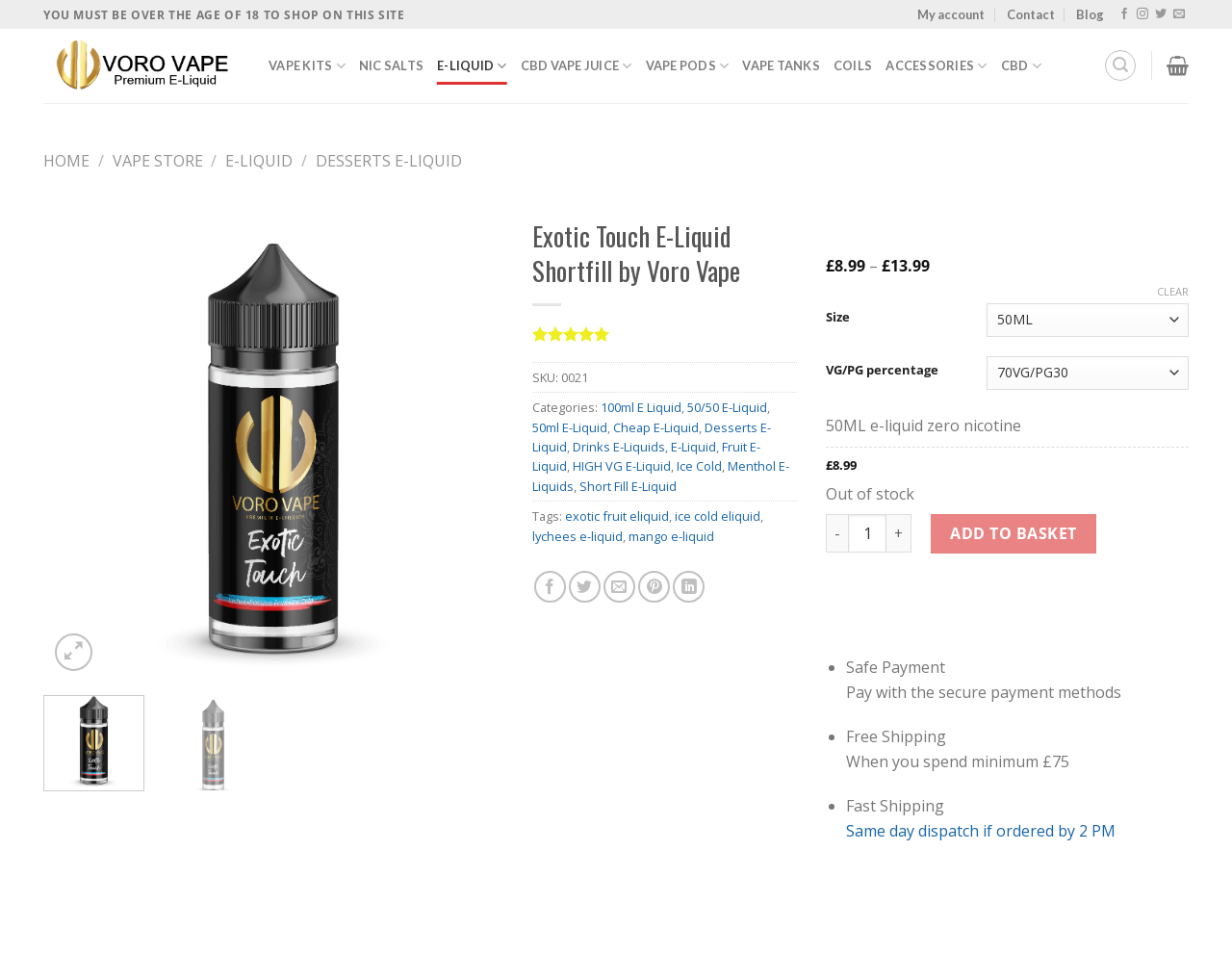Articulate a detailed summary of the webpage's content and design.

This webpage is about a specific e-liquid product, Lychee and Mango E Liquid-Exotic Touch, from Voro Vape. At the top of the page, there is a notification stating that users must be over 18 years old to shop on this site. Below this notification, there are links to the website's main sections, including "My account", "Contact", "Blog", and social media links.

On the left side of the page, there is a menu with various categories, including "Vape Kits", "Nic Salts", "E-Liquid", "CBD Vape Juice", and more. Each category has a dropdown menu with subcategories.

In the main content area, there is a product description section with a heading "Exotic Touch E-Liquid Shortfill by Voro Vape". Below this heading, there are customer ratings and reviews, with an average rating of 5 out of 5 stars based on 2 customer reviews. The product's SKU, categories, and tags are also listed.

The product description is accompanied by an image of the product, which is a 100ml e-liquid bottle. There are also buttons to navigate to the previous or next product.

On the right side of the page, there is a section with product details, including the price, which ranges from £8.99 to £13.99 depending on the size. There is also a dropdown menu to select the size of the product.

At the bottom of the page, there are social media sharing links and a section with related links, including "Share on Facebook", "Share on Twitter", "Email to a Friend", and more.